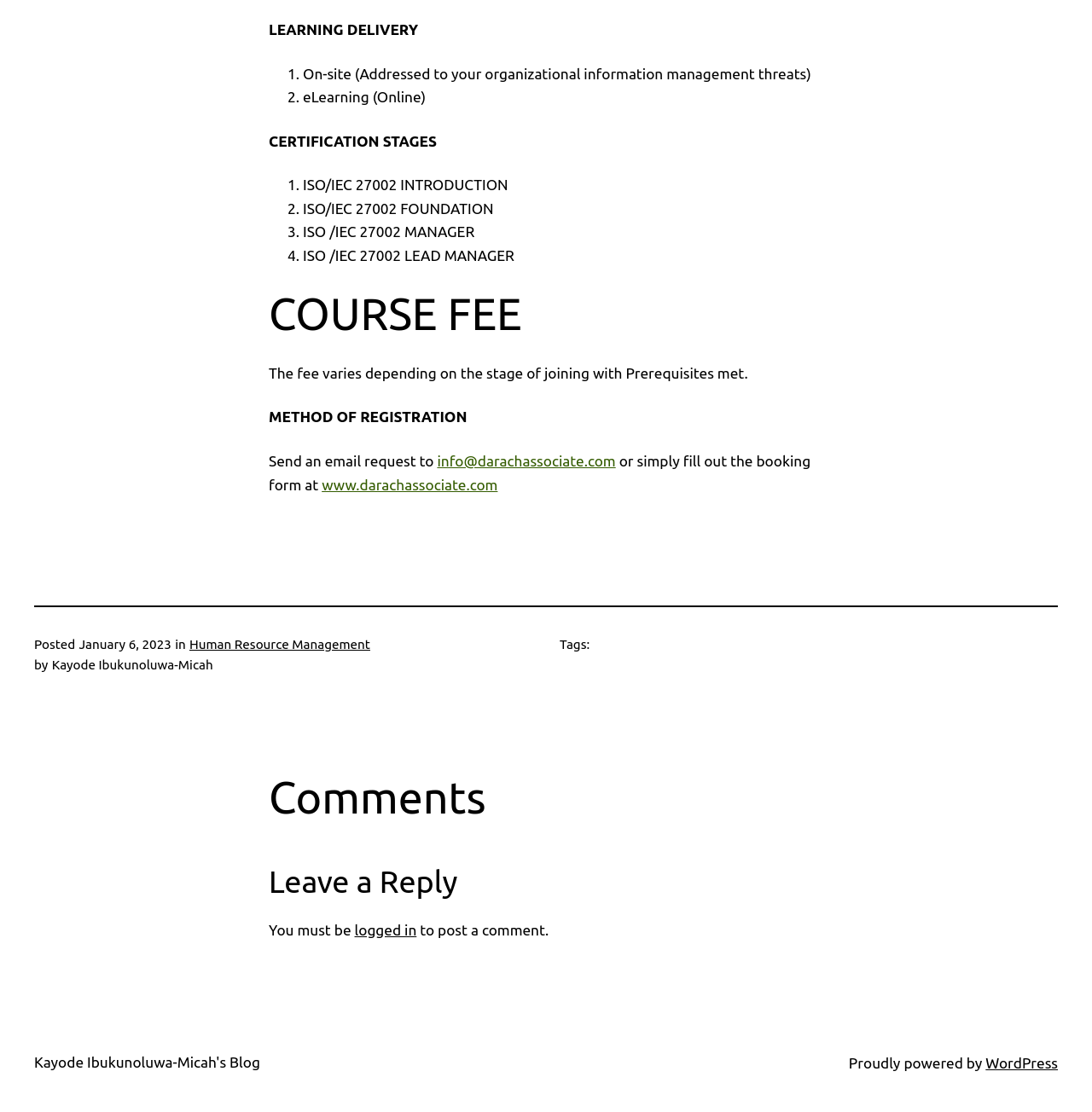How can I register for the course?
From the details in the image, provide a complete and detailed answer to the question.

To register for the course, I can either send an email request to 'info@darachassociate.com' or simply fill out the booking form at 'www.darachassociate.com', as mentioned in the 'METHOD OF REGISTRATION' section.